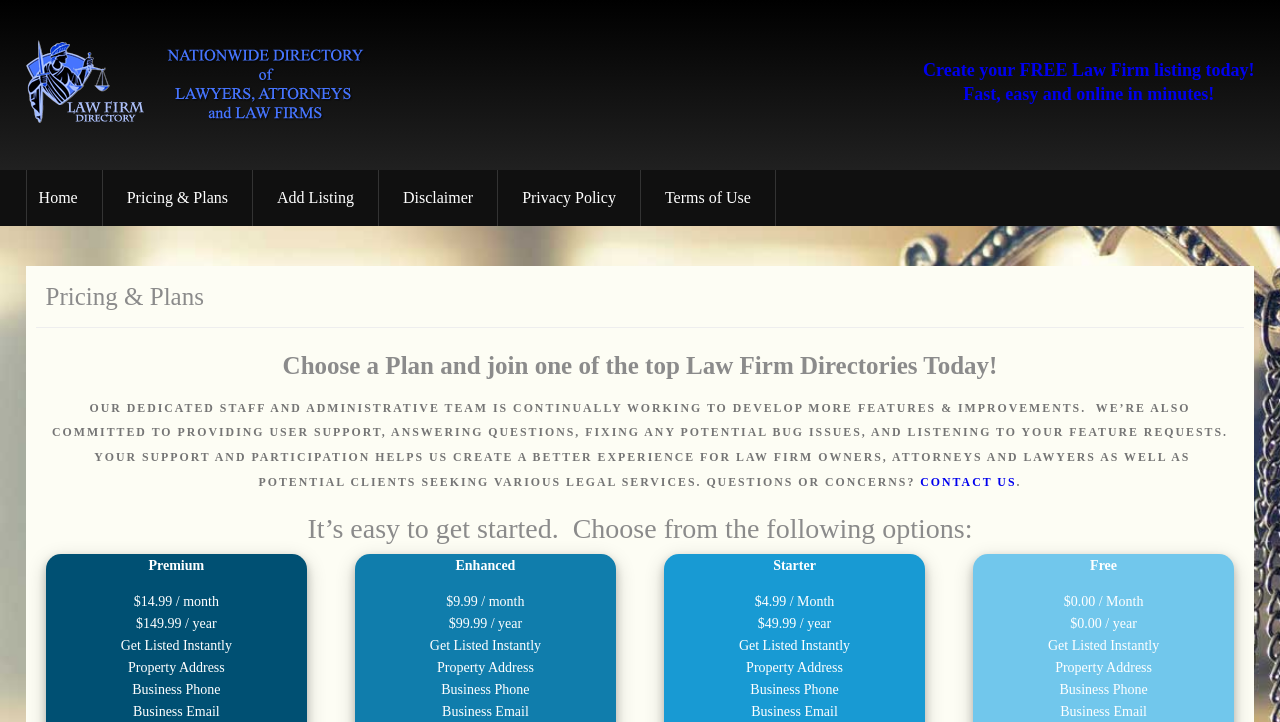Answer the following in one word or a short phrase: 
What type of information can be included in a law firm listing?

Property address, business phone, and business email